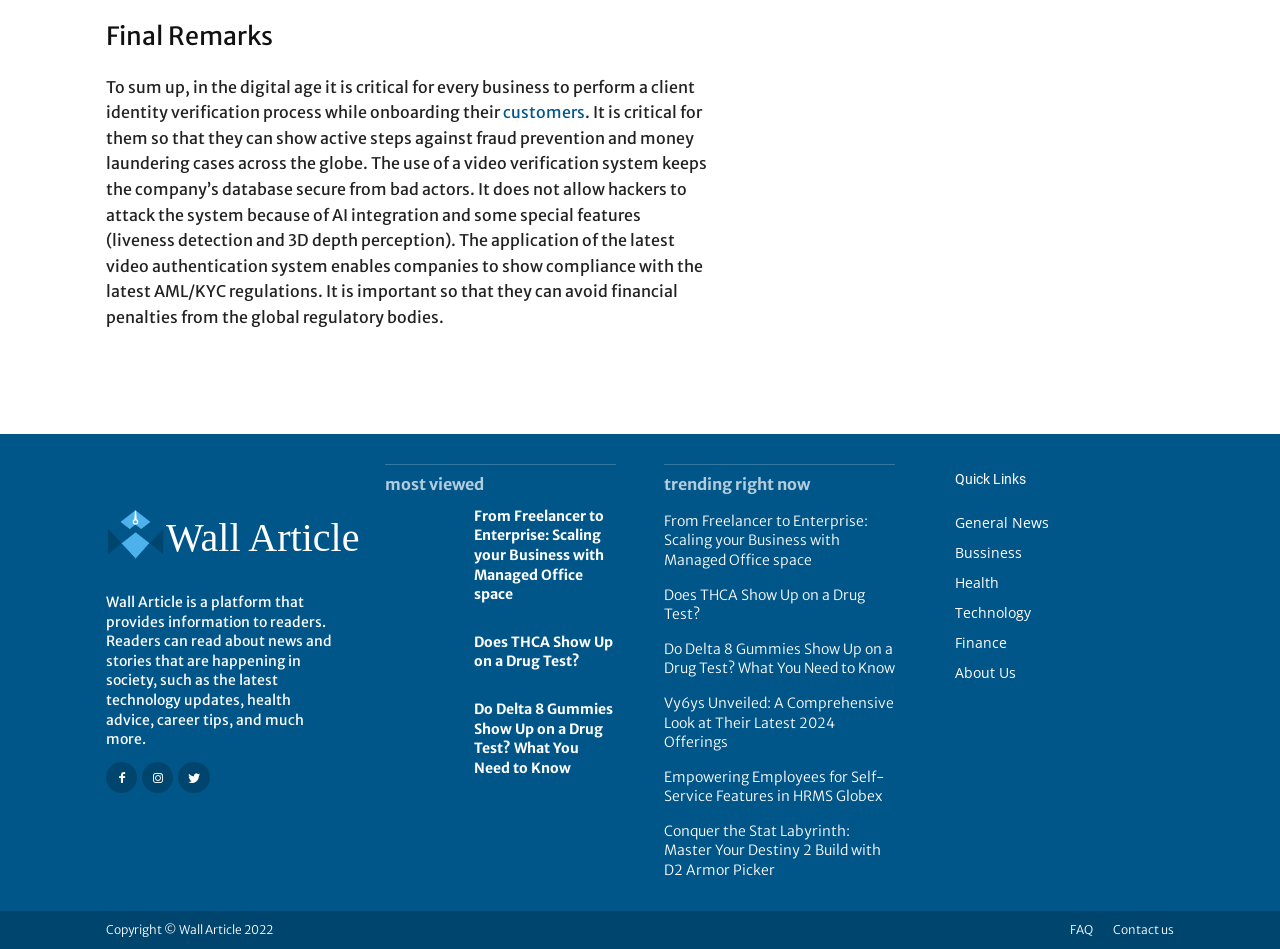Locate the UI element that matches the description title="Facebook" in the webpage screenshot. Return the bounding box coordinates in the format (top-left x, top-left y, bottom-right x, bottom-right y), with values ranging from 0 to 1.

[0.083, 0.803, 0.107, 0.836]